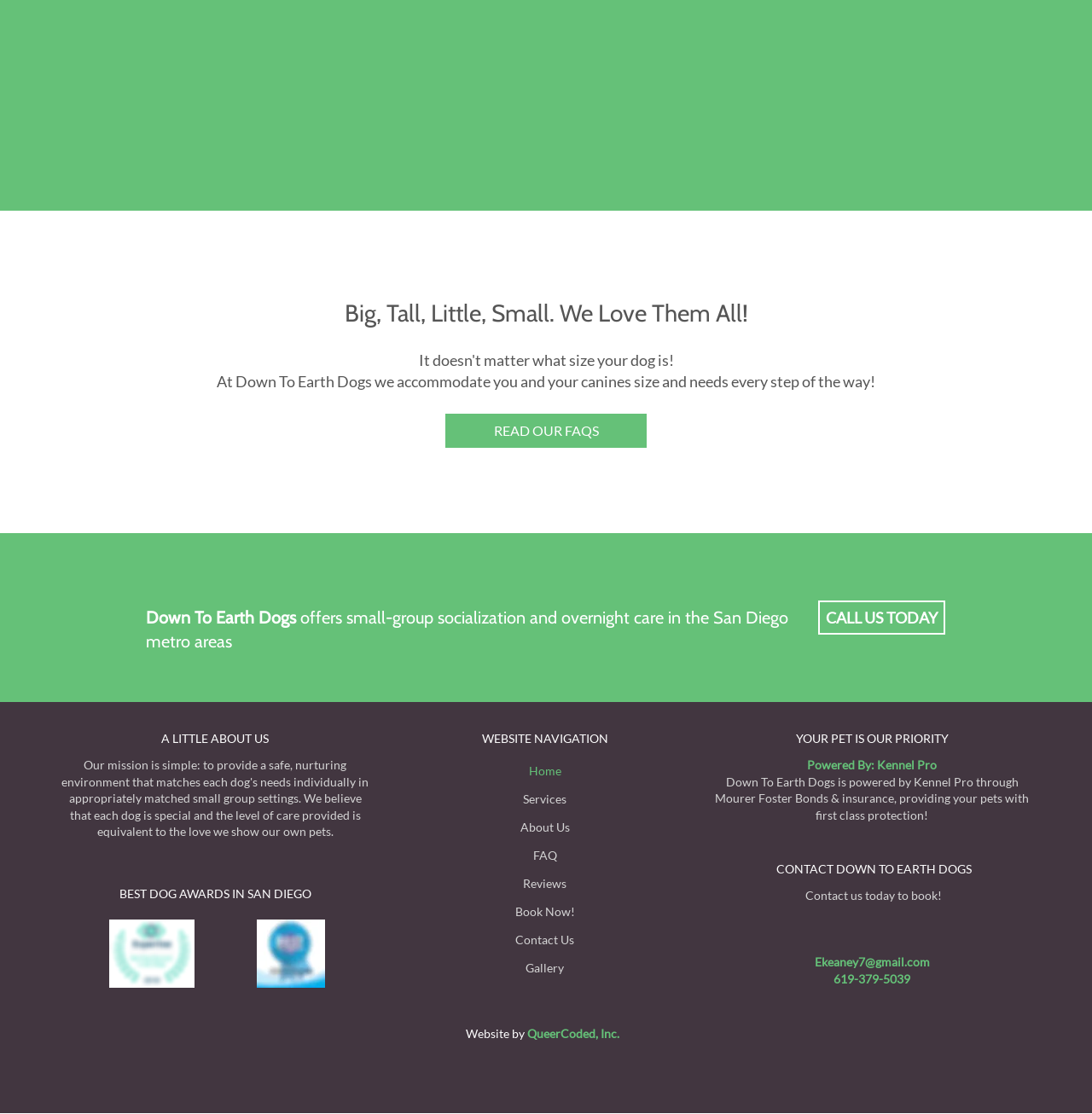Please reply to the following question with a single word or a short phrase:
What award does the service claim to have won?

BEST DOG AWARDS IN SAN DIEGO